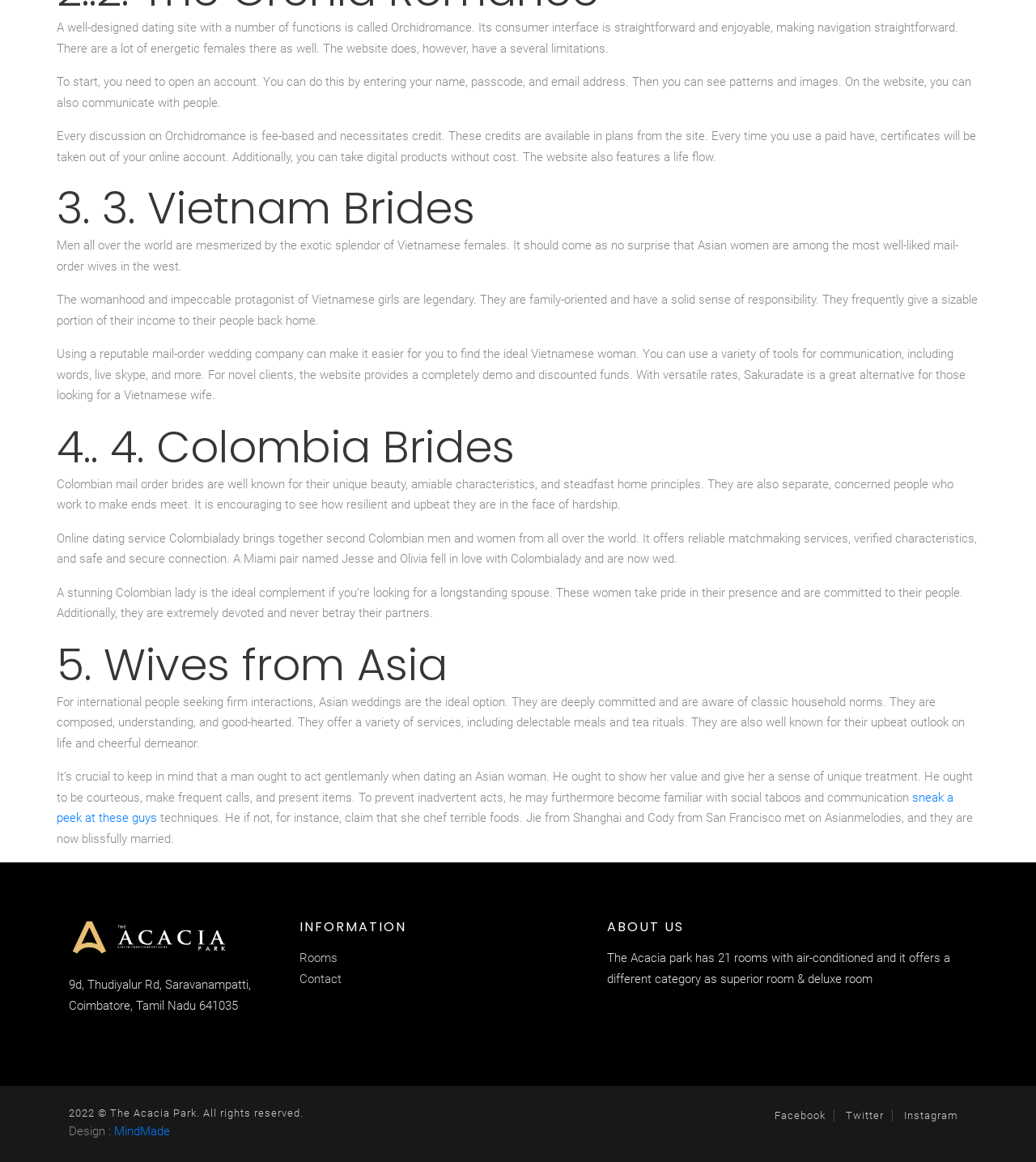Please determine the bounding box coordinates for the UI element described here. Use the format (top-left x, top-left y, bottom-right x, bottom-right y) with values bounded between 0 and 1: Facebook

[0.74, 0.955, 0.805, 0.965]